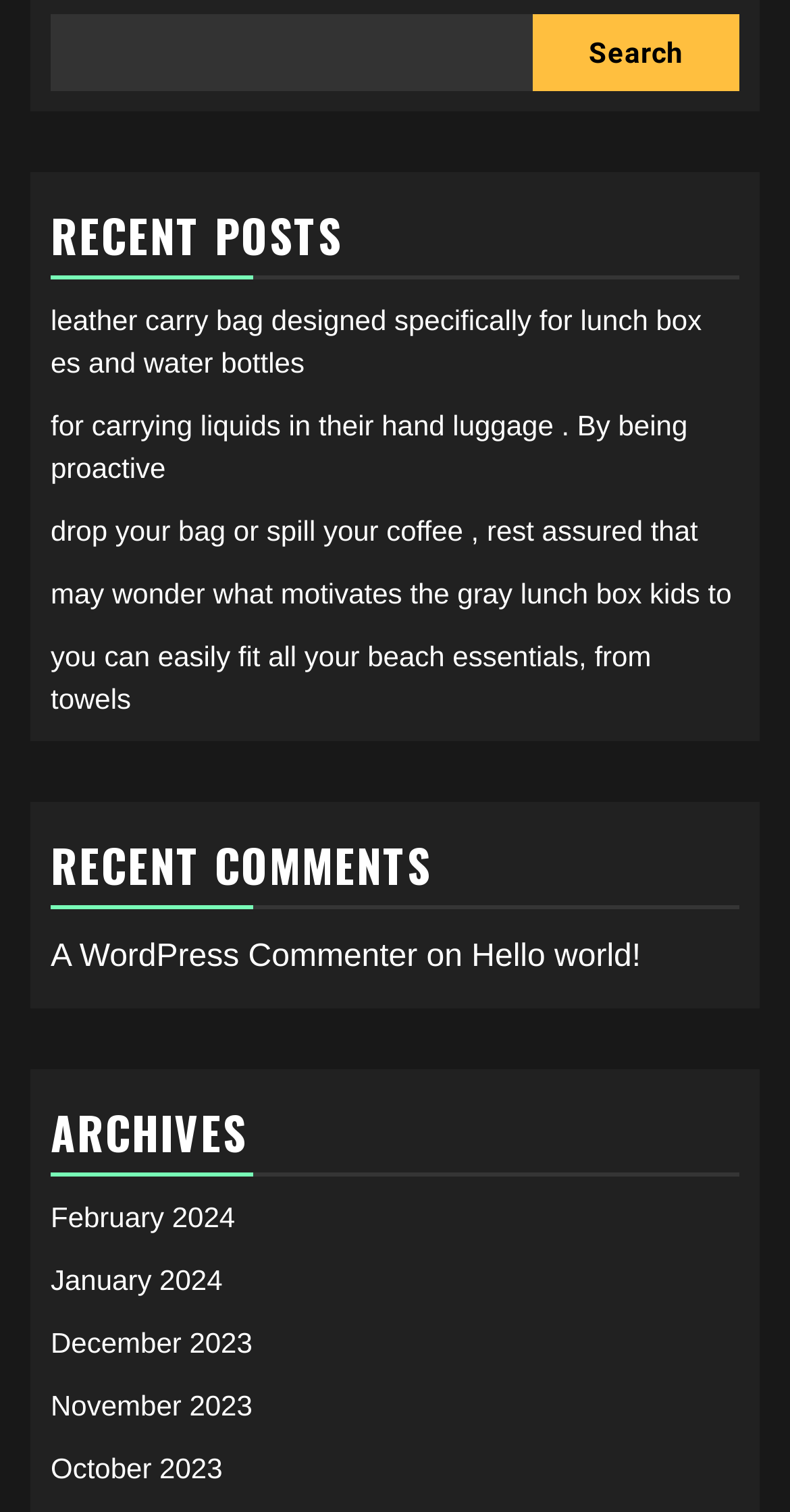Determine the bounding box coordinates for the UI element with the following description: "December 2023". The coordinates should be four float numbers between 0 and 1, represented as [left, top, right, bottom].

[0.064, 0.877, 0.32, 0.898]